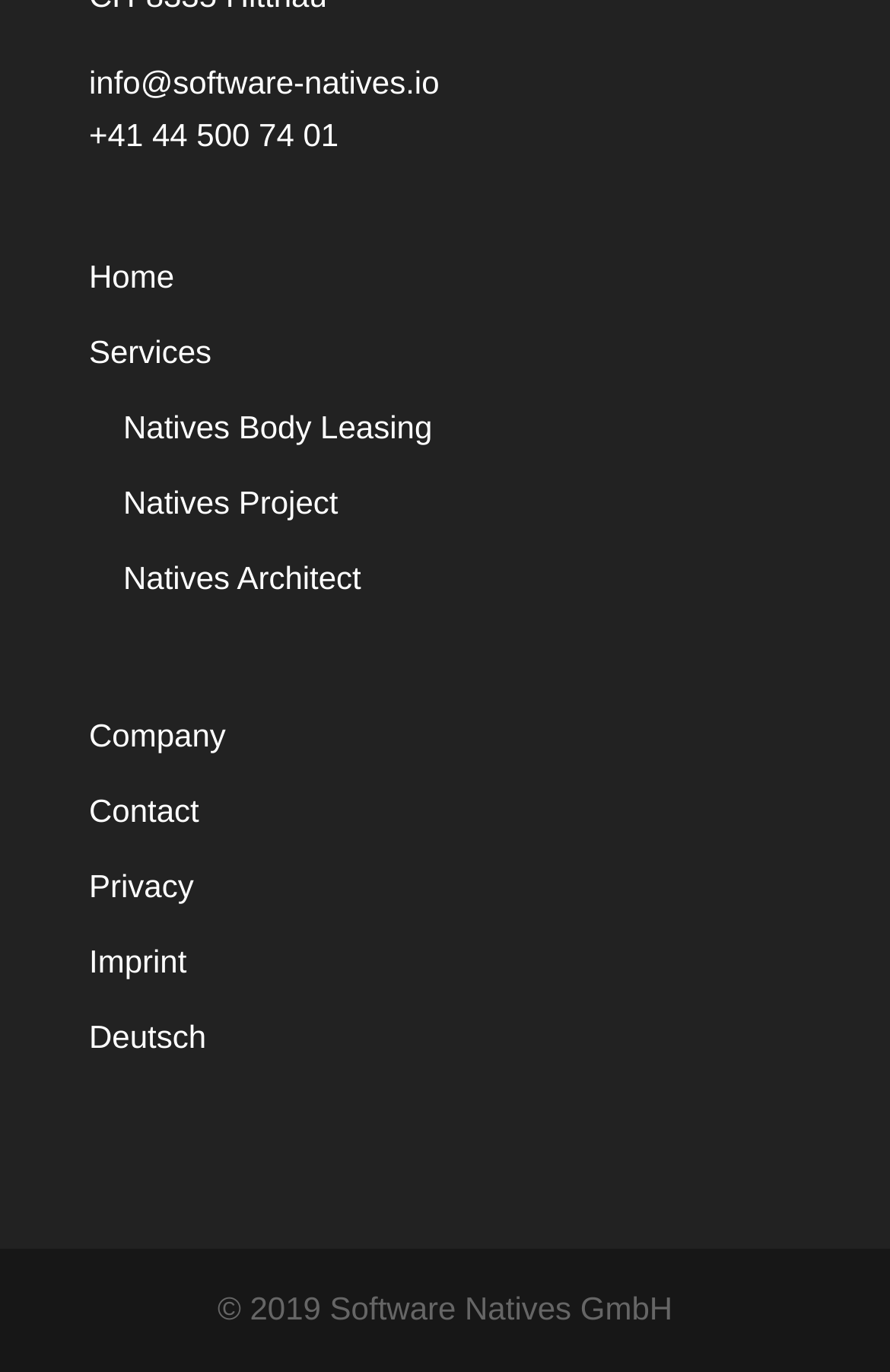Locate the bounding box coordinates of the region to be clicked to comply with the following instruction: "Go to the home page". The coordinates must be four float numbers between 0 and 1, in the form [left, top, right, bottom].

[0.1, 0.188, 0.196, 0.215]